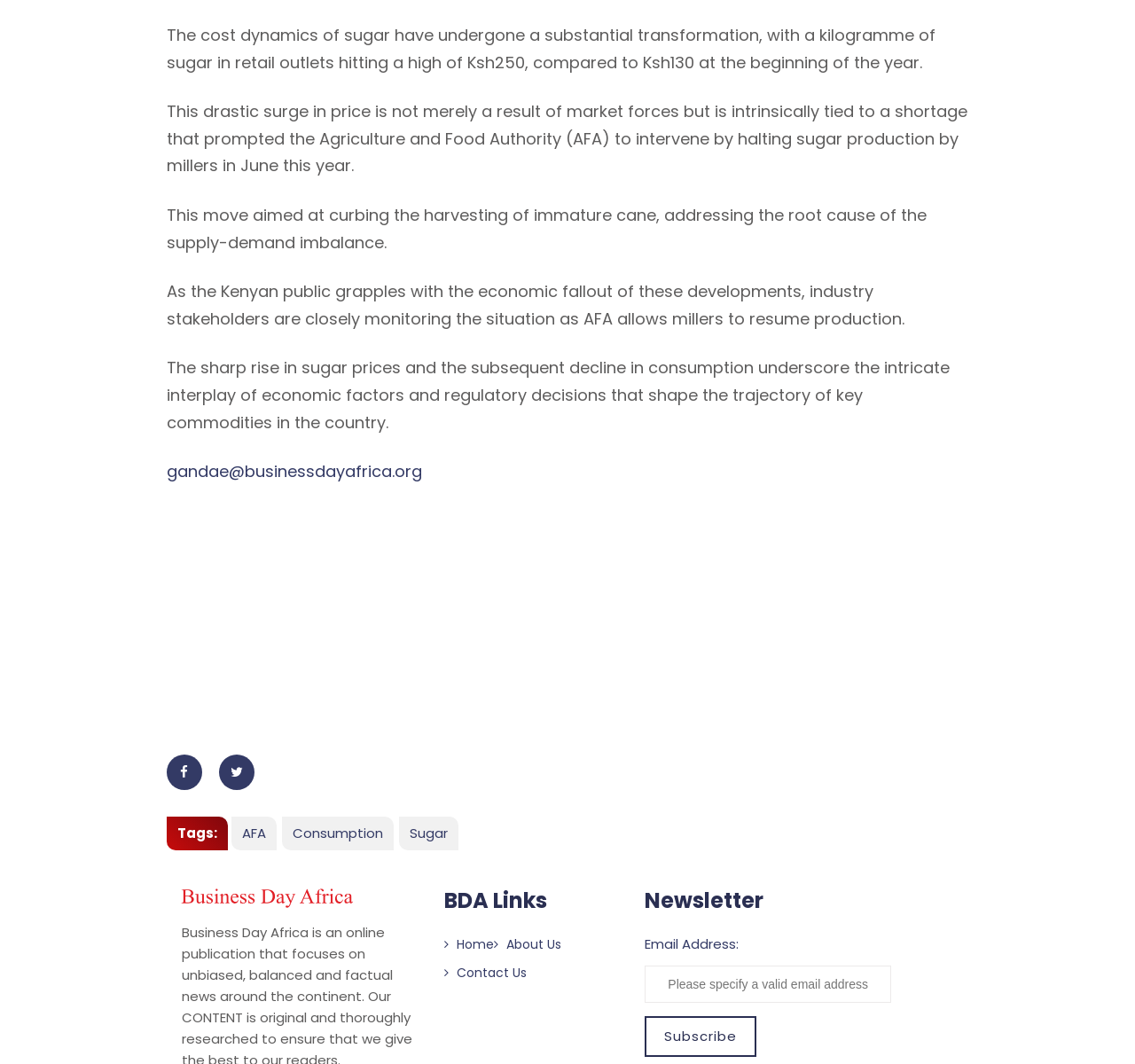What is the name of the authority that intervened in sugar production?
Analyze the image and provide a thorough answer to the question.

The answer can be found in the second paragraph of the article, which states 'the Agriculture and Food Authority (AFA) to intervene by halting sugar production by millers in June this year.'